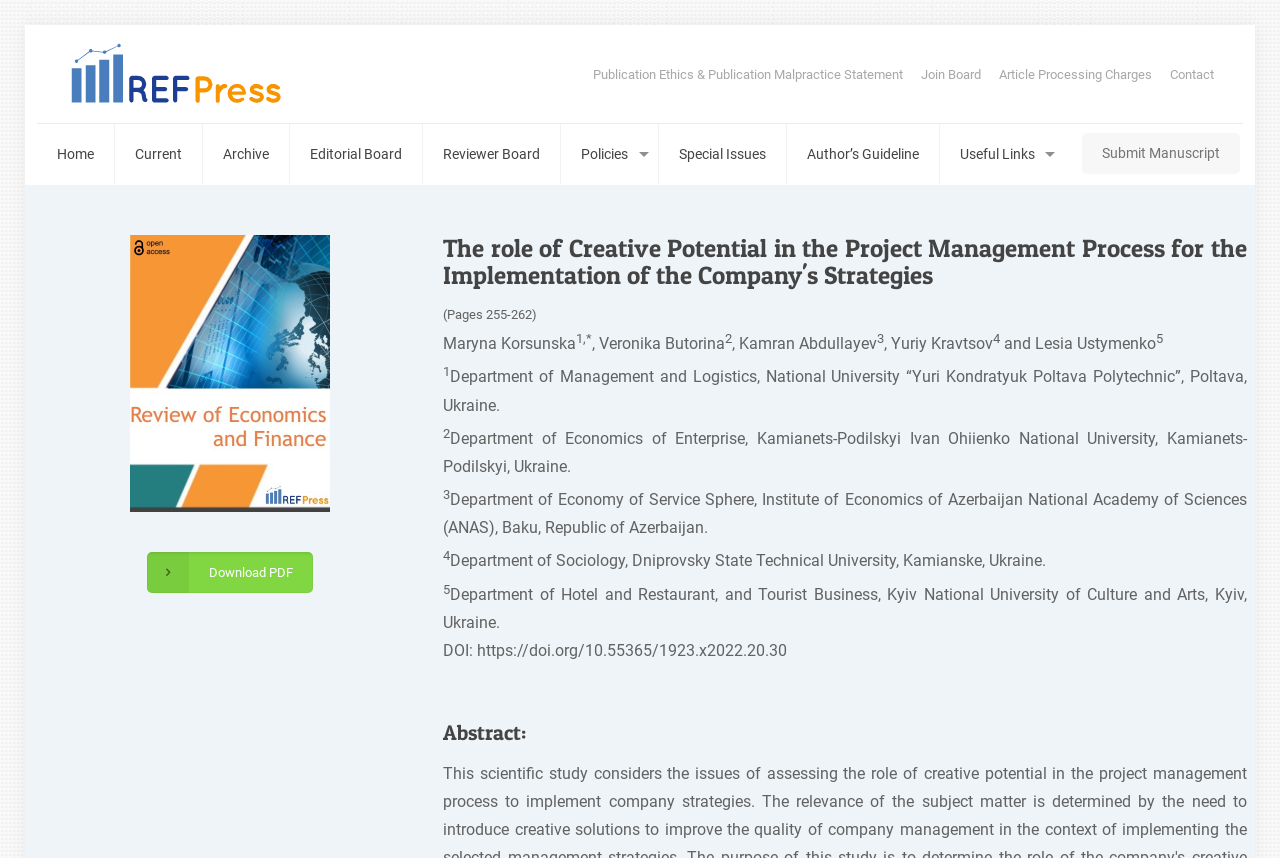Bounding box coordinates should be in the format (top-left x, top-left y, bottom-right x, bottom-right y) and all values should be floating point numbers between 0 and 1. Determine the bounding box coordinate for the UI element described as: Current

[0.09, 0.145, 0.159, 0.214]